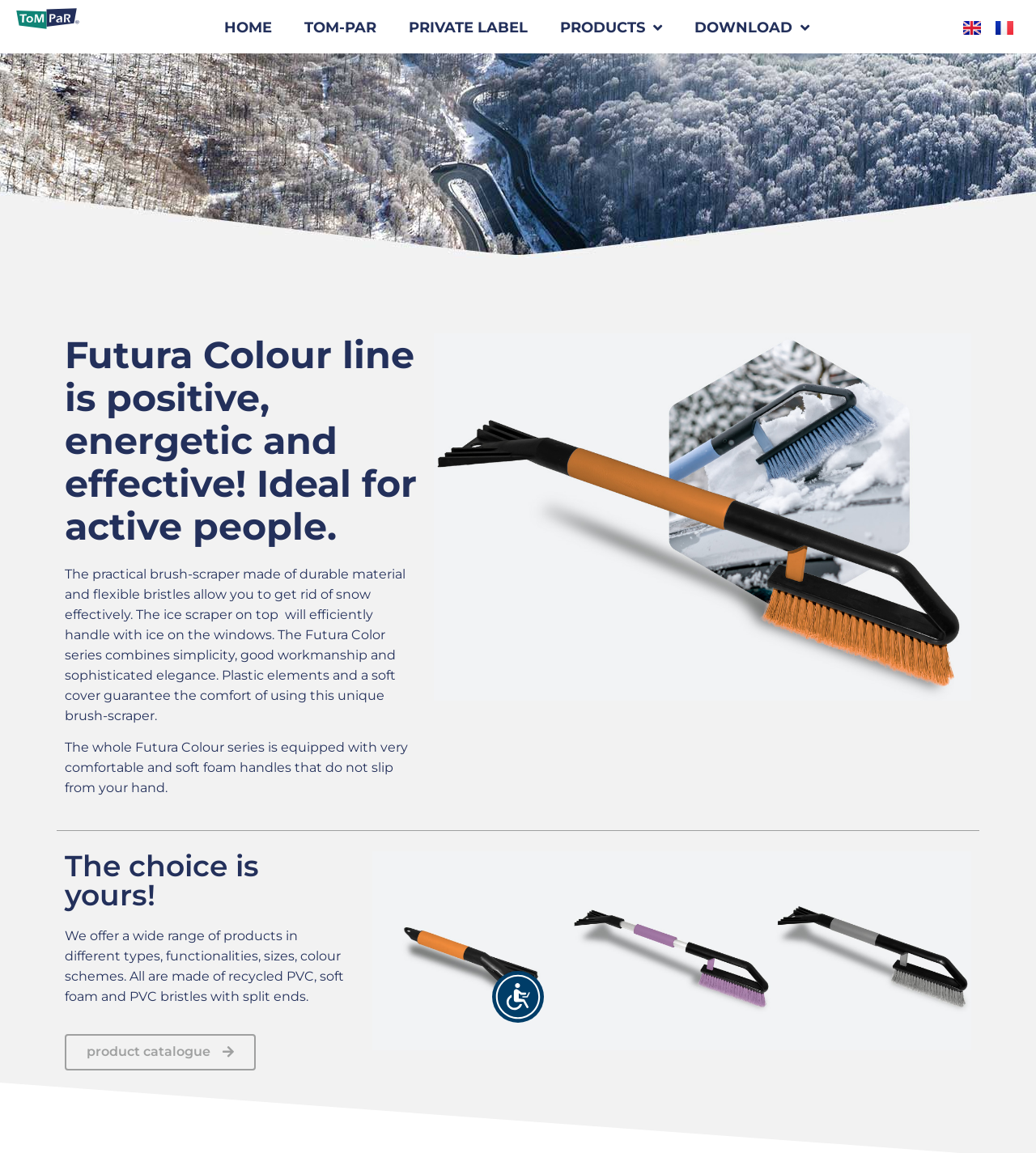Please locate the clickable area by providing the bounding box coordinates to follow this instruction: "View contact information".

None